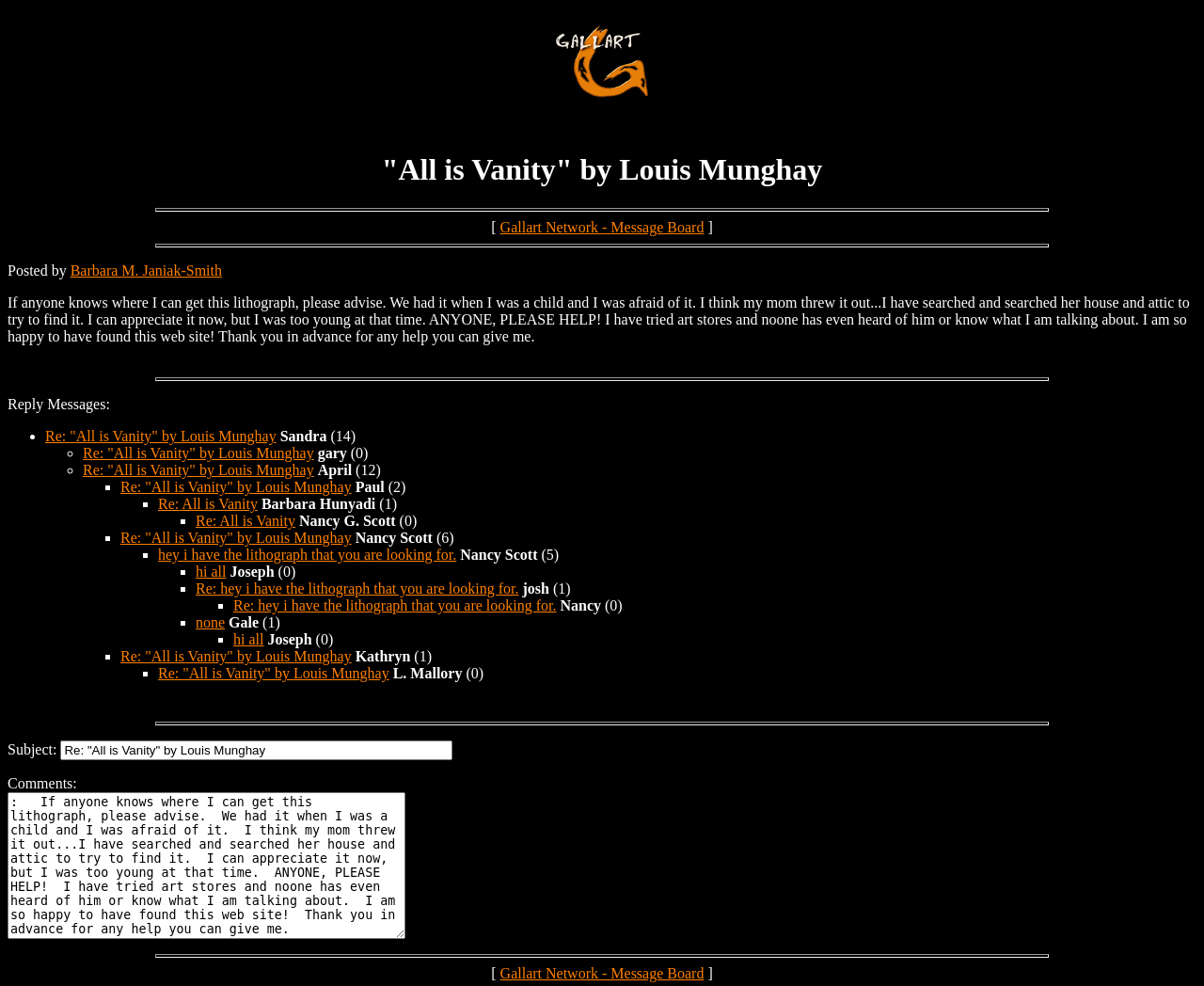Bounding box coordinates are specified in the format (top-left x, top-left y, bottom-right x, bottom-right y). All values are floating point numbers bounded between 0 and 1. Please provide the bounding box coordinate of the region this sentence describes: Barbara M. Janiak-Smith

[0.058, 0.266, 0.184, 0.282]